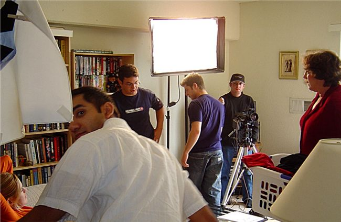Give a one-word or one-phrase response to the question: 
What is on the bookshelves in the background?

DVDs